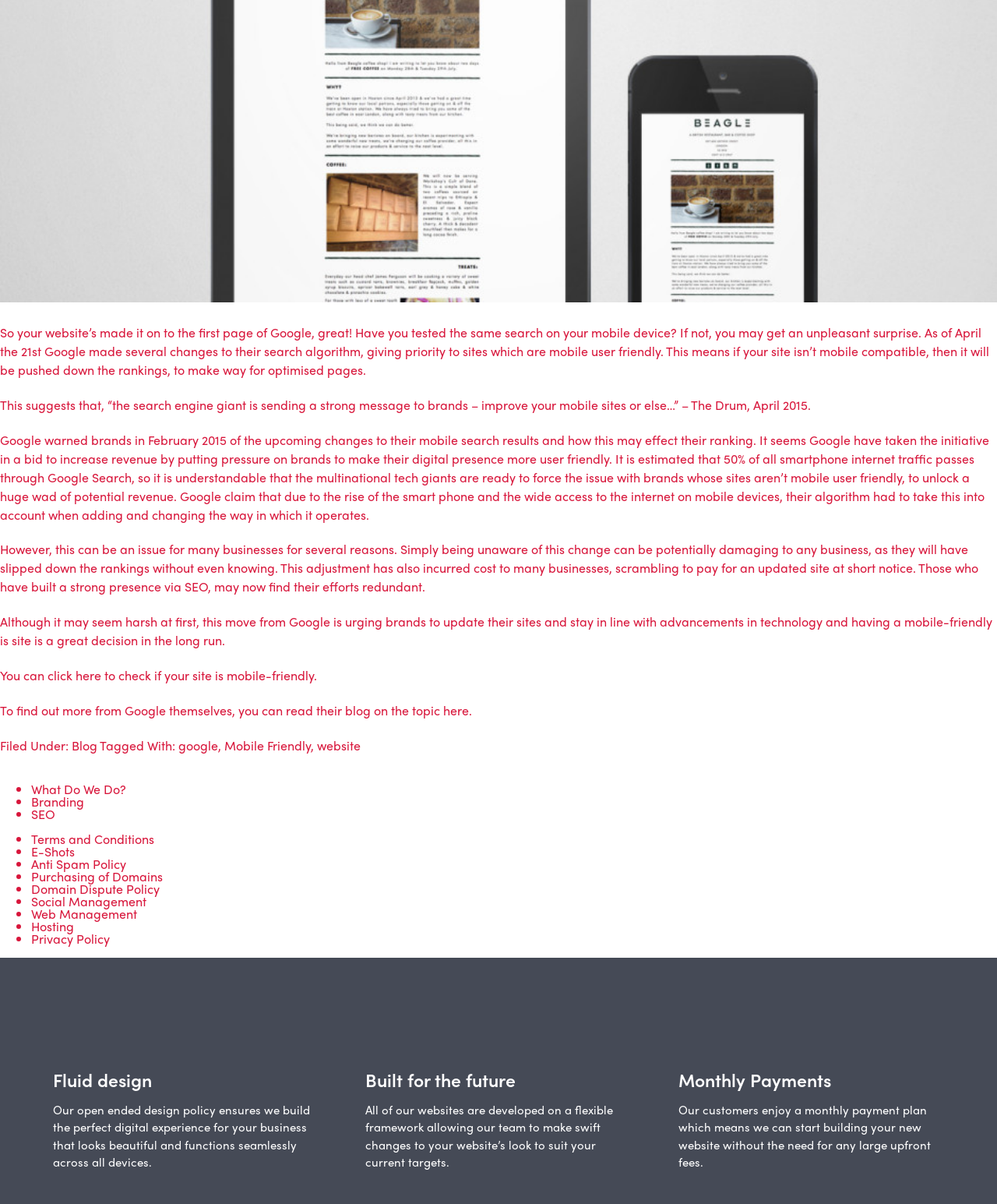Determine the bounding box for the UI element as described: "Terms and Conditions". The coordinates should be represented as four float numbers between 0 and 1, formatted as [left, top, right, bottom].

[0.031, 0.69, 0.155, 0.704]